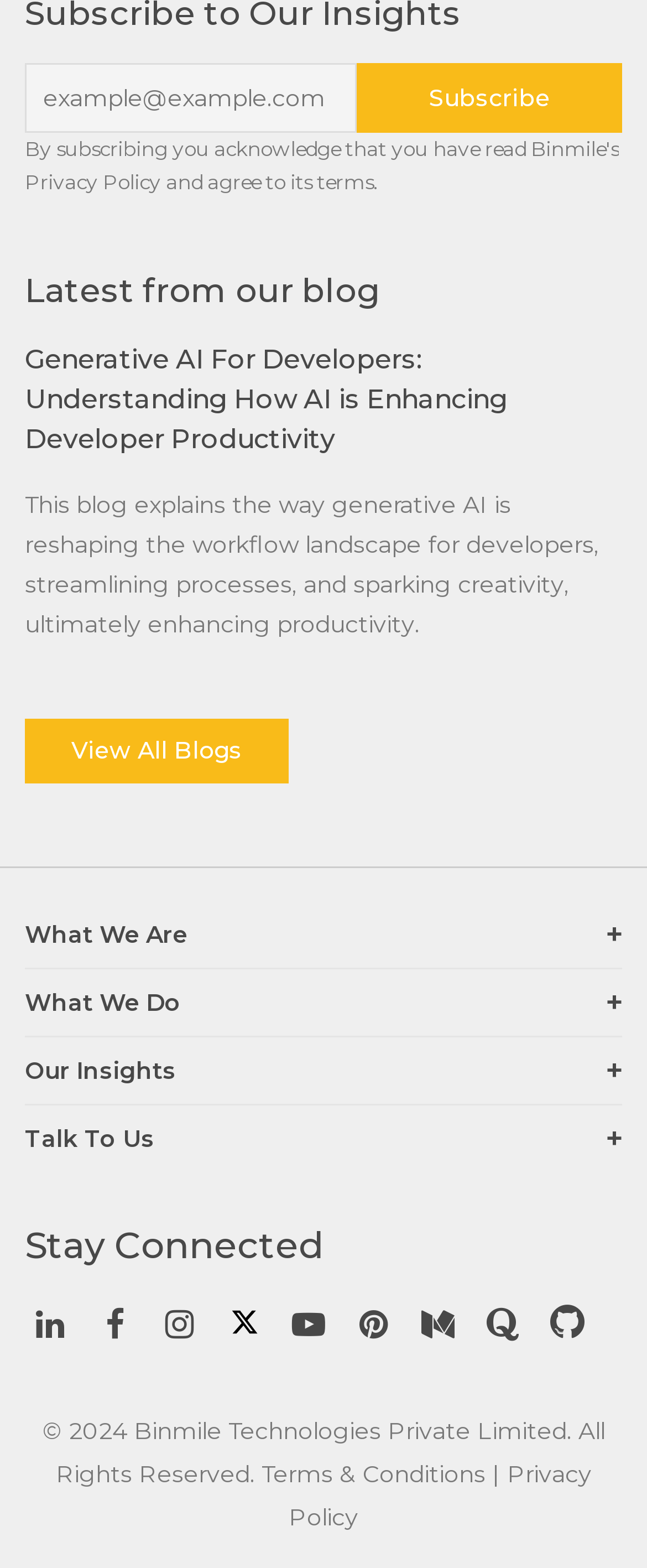Bounding box coordinates are specified in the format (top-left x, top-left y, bottom-right x, bottom-right y). All values are floating point numbers bounded between 0 and 1. Please provide the bounding box coordinate of the region this sentence describes: name="email" placeholder="example@example.com"

[0.038, 0.041, 0.551, 0.085]